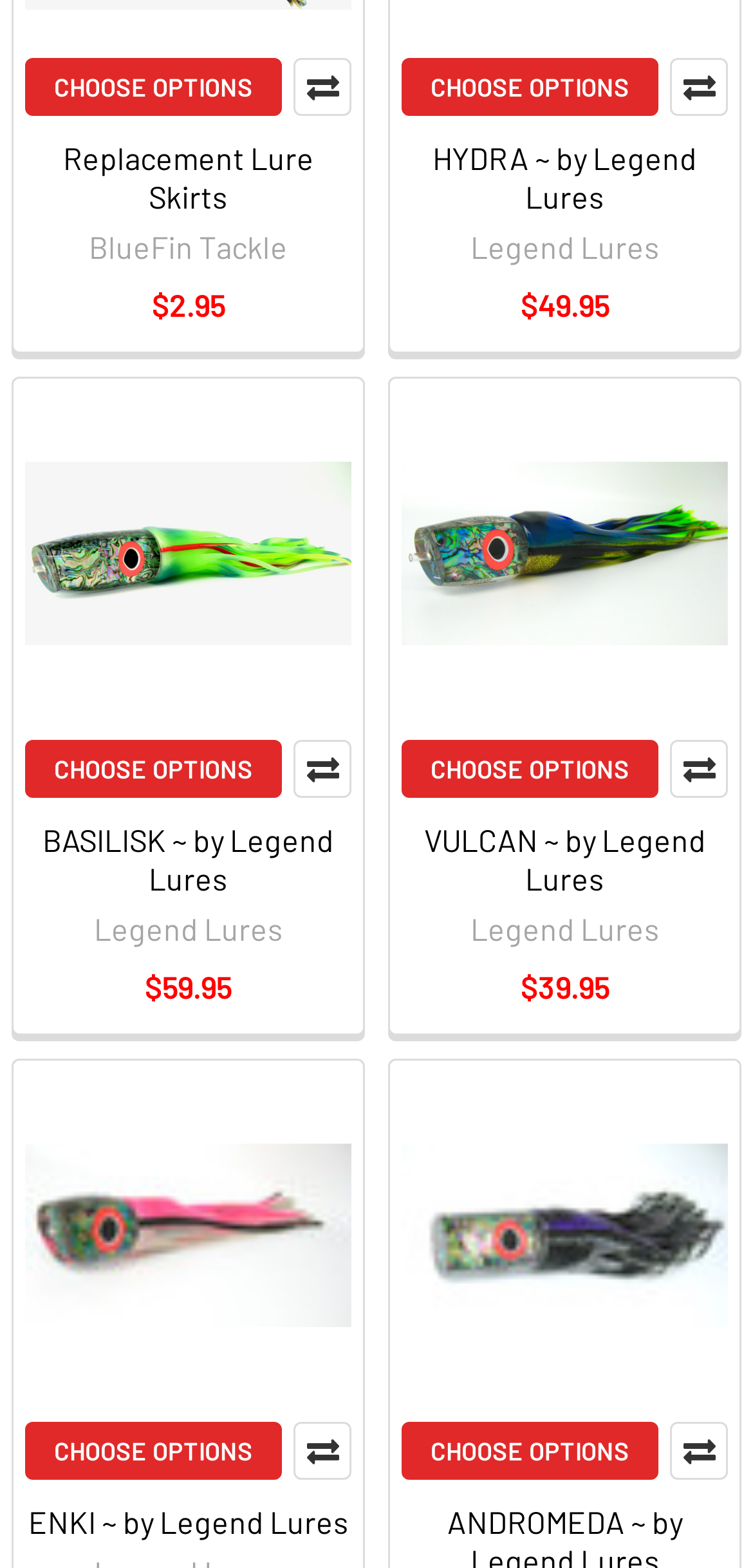Please provide the bounding box coordinates for the element that needs to be clicked to perform the following instruction: "View the 'BASILISK ~ by Legend Lures' product". The coordinates should be given as four float numbers between 0 and 1, i.e., [left, top, right, bottom].

[0.033, 0.249, 0.467, 0.457]